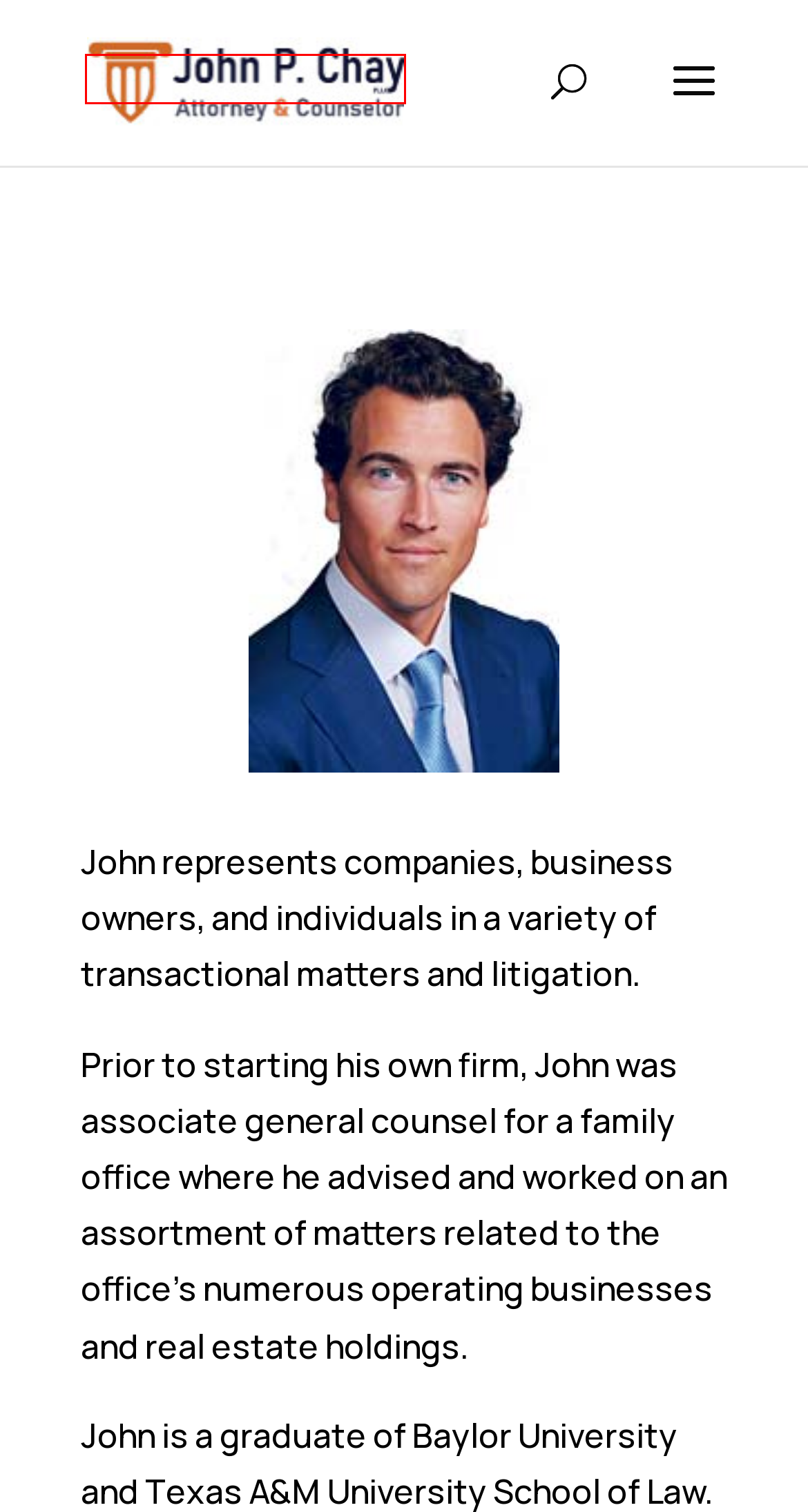Observe the webpage screenshot and focus on the red bounding box surrounding a UI element. Choose the most appropriate webpage description that corresponds to the new webpage after clicking the element in the bounding box. Here are the candidates:
A. IC - Washington Credit Repair Attorney
B. Contact Us - Washington Credit Repair Attorney
C. Judgments - Washington Credit Repair Attorney
D. Debt Lawsuits - Washington Credit Repair Attorney
E. Home - Washington Credit Repair Attorney
F. Privacy Policy - Washington Credit Repair Attorney
G. Consumer Issues - Washington Credit Repair Attorney
H. US Privacy Policy - Washington Credit Repair Attorney

E